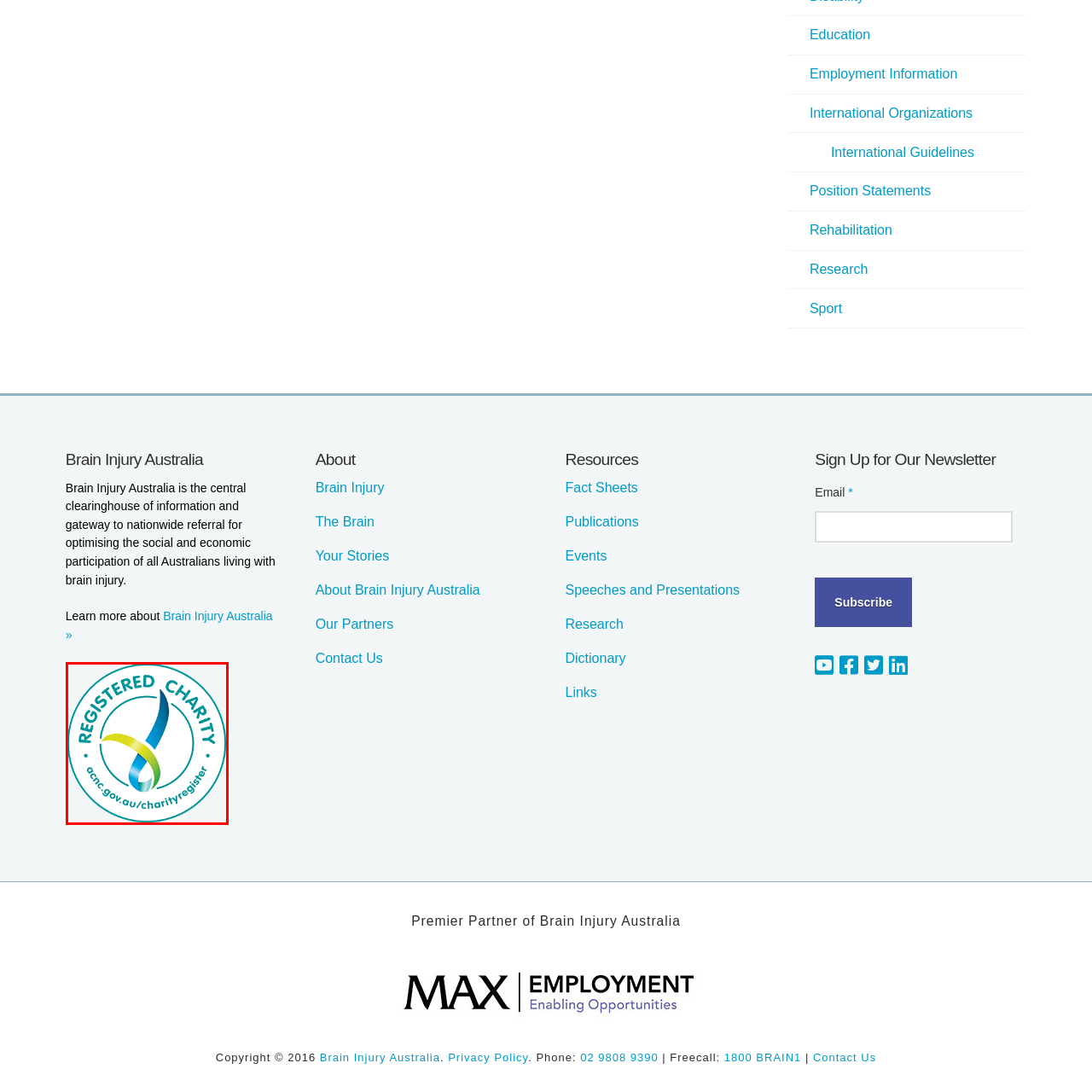Analyze and describe the image content within the red perimeter in detail.

The image features the logo of a registered charity, identified by the text "REGISTERED CHARITY" prominently displayed at the top. The logo incorporates a stylized design featuring a green and blue swirl, symbolizing growth and support, which reflects the mission of organizations like Brain Injury Australia. Below the emblem, the web address "acnc.gov.au/charityregister" is included, directing individuals to the Australian Charities and Not-for-profits Commission's charity register for more information about registered charities. This visual representation underscores the organization's commitment to transparency and its designation as an official charity, enhancing its credibility and trustworthiness in the community.